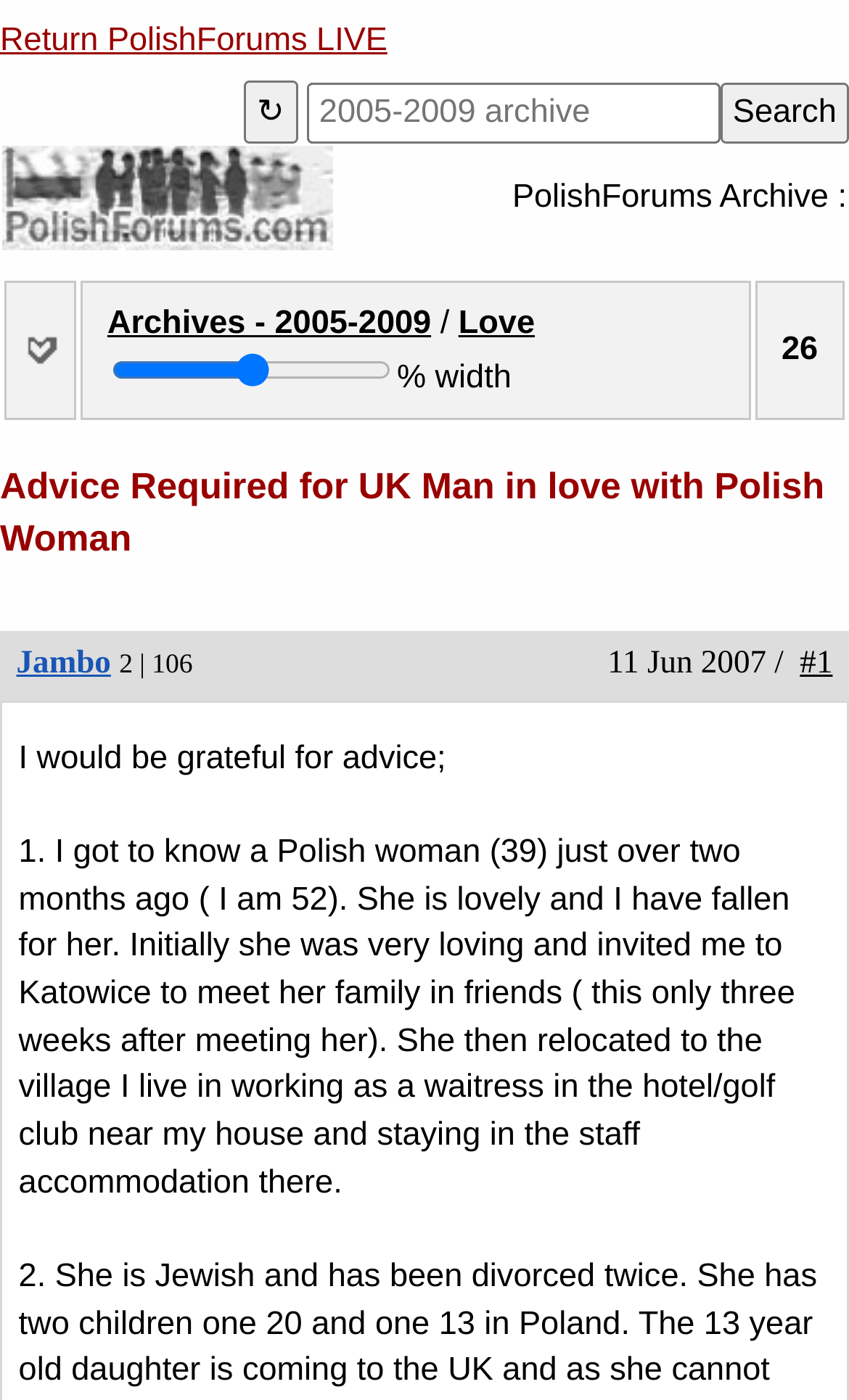Find the bounding box coordinates of the clickable area that will achieve the following instruction: "Return to PolishForums LIVE".

[0.0, 0.012, 0.456, 0.045]